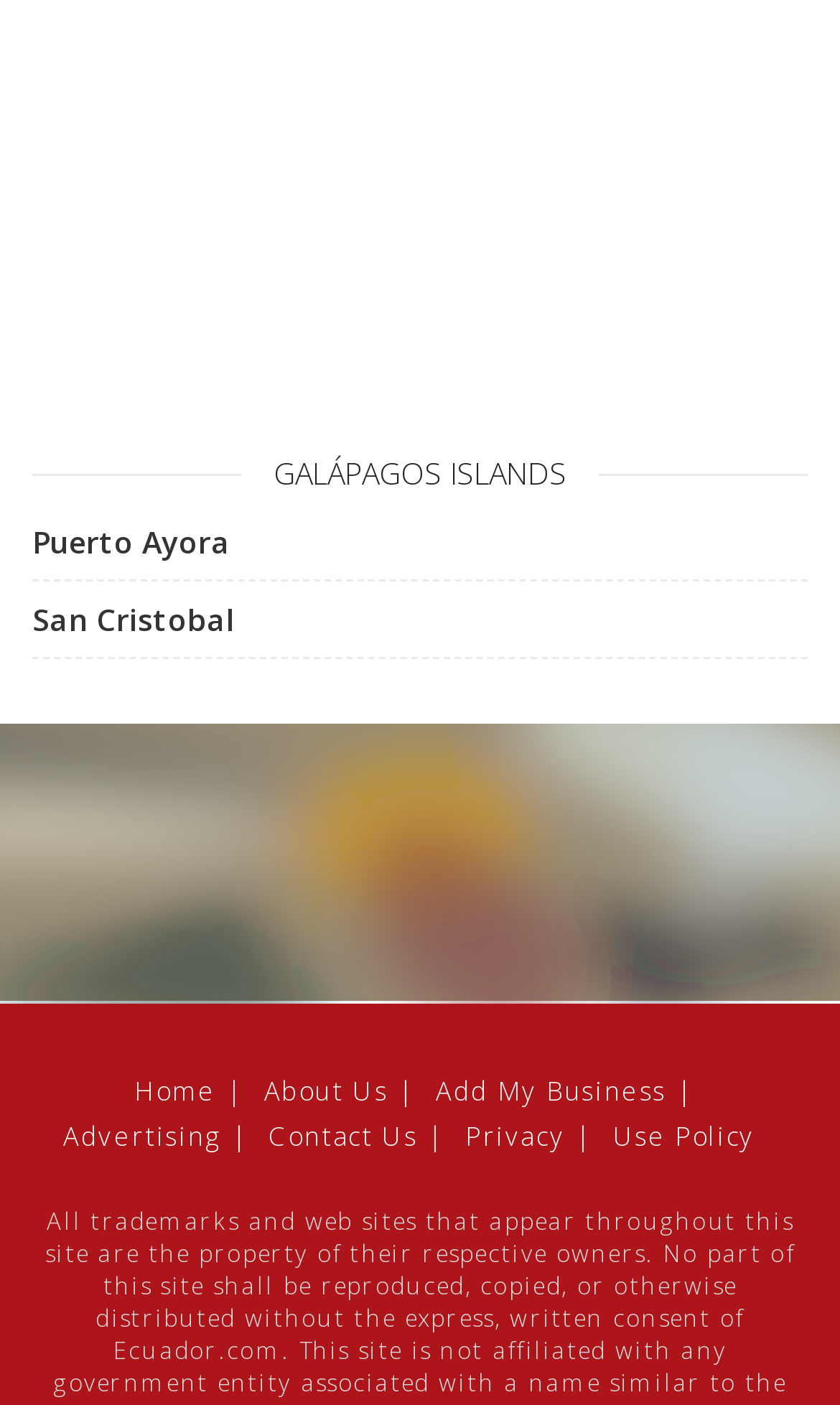Bounding box coordinates are to be given in the format (top-left x, top-left y, bottom-right x, bottom-right y). All values must be floating point numbers between 0 and 1. Provide the bounding box coordinate for the UI element described as: Advertising

[0.075, 0.796, 0.263, 0.822]